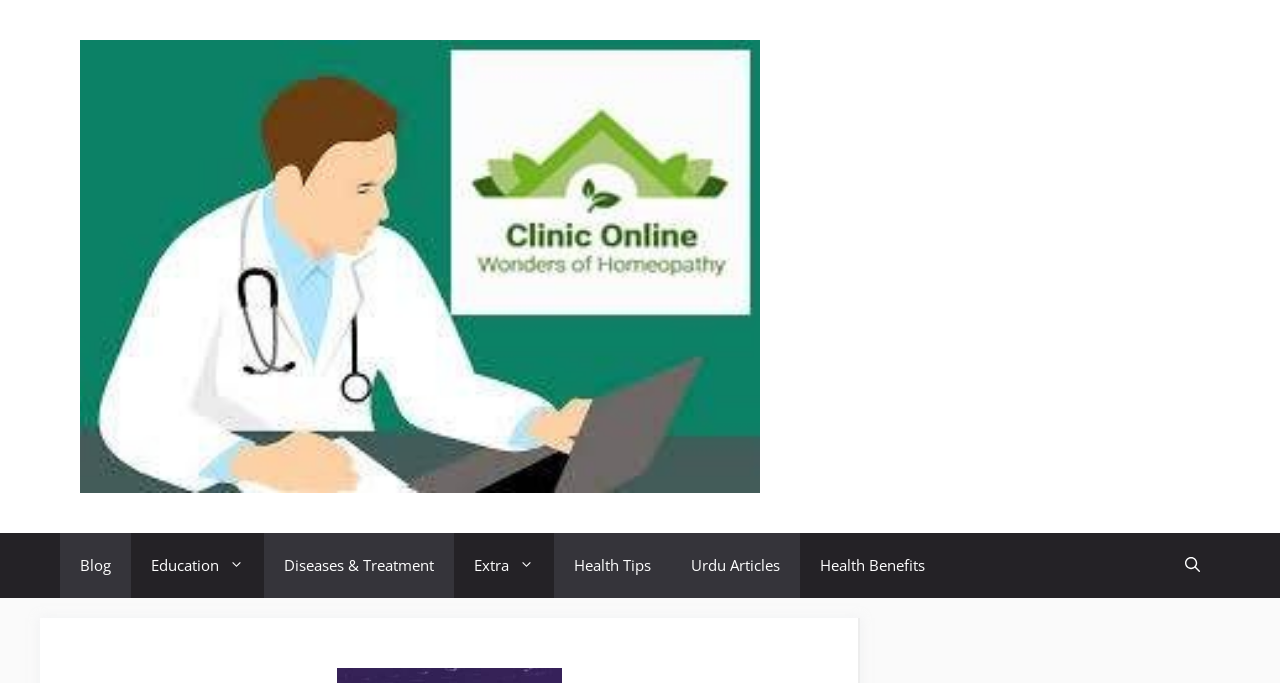Can you show the bounding box coordinates of the region to click on to complete the task described in the instruction: "View the Urdu Articles"?

[0.524, 0.78, 0.625, 0.875]